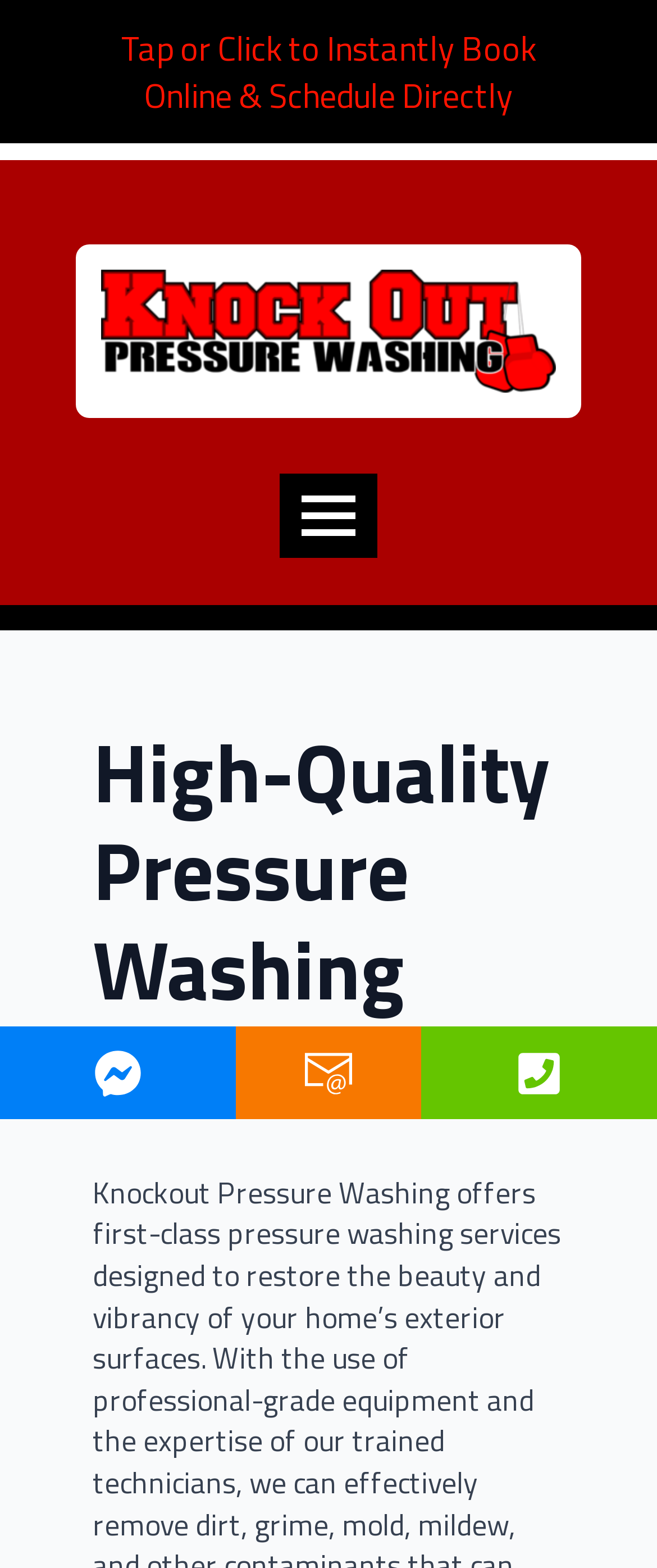Give a one-word or short phrase answer to the question: 
What is the company name?

Knockout Pressure Washing